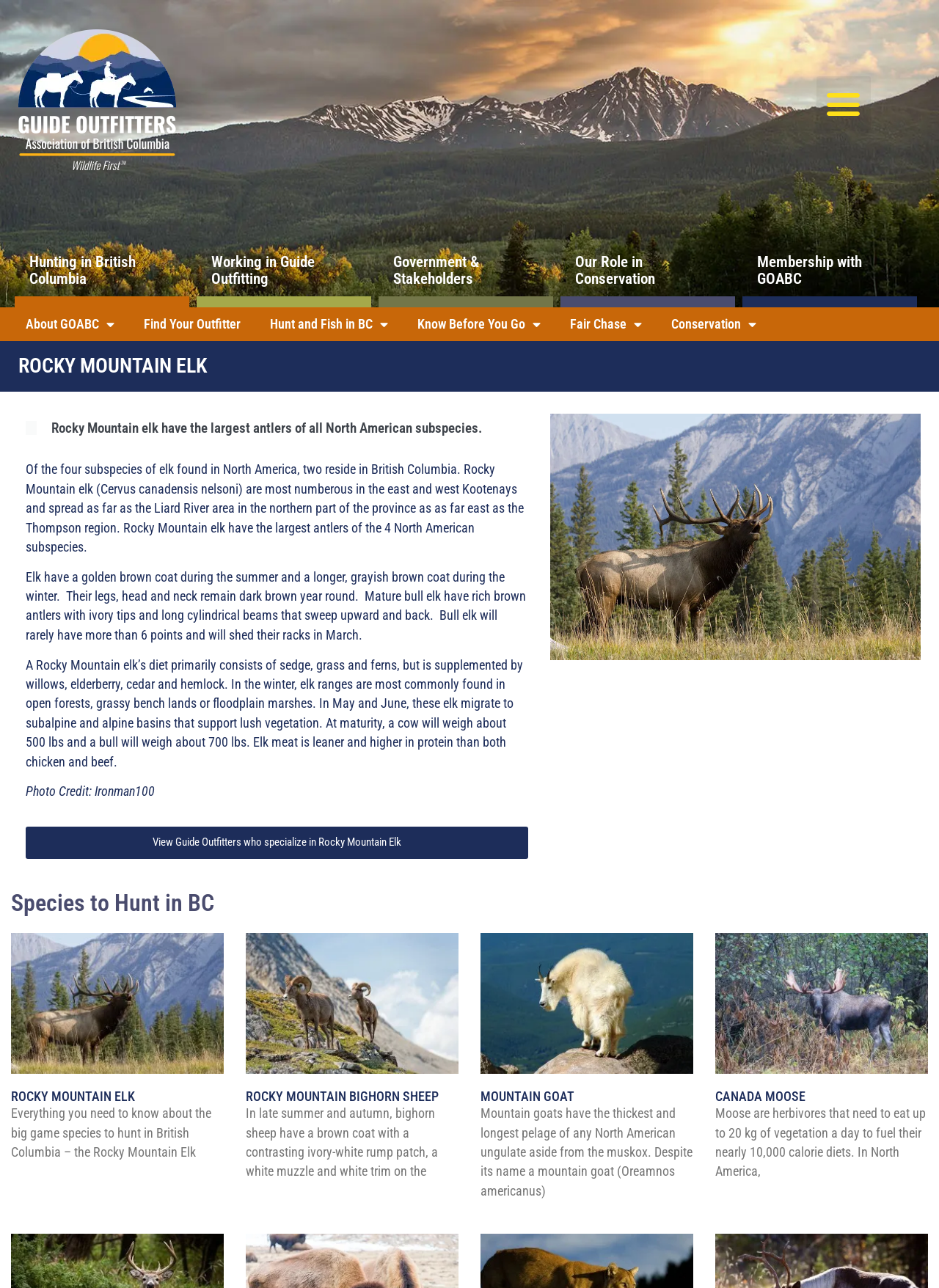Identify the bounding box coordinates of the area you need to click to perform the following instruction: "Follow NIH on Twitter".

None